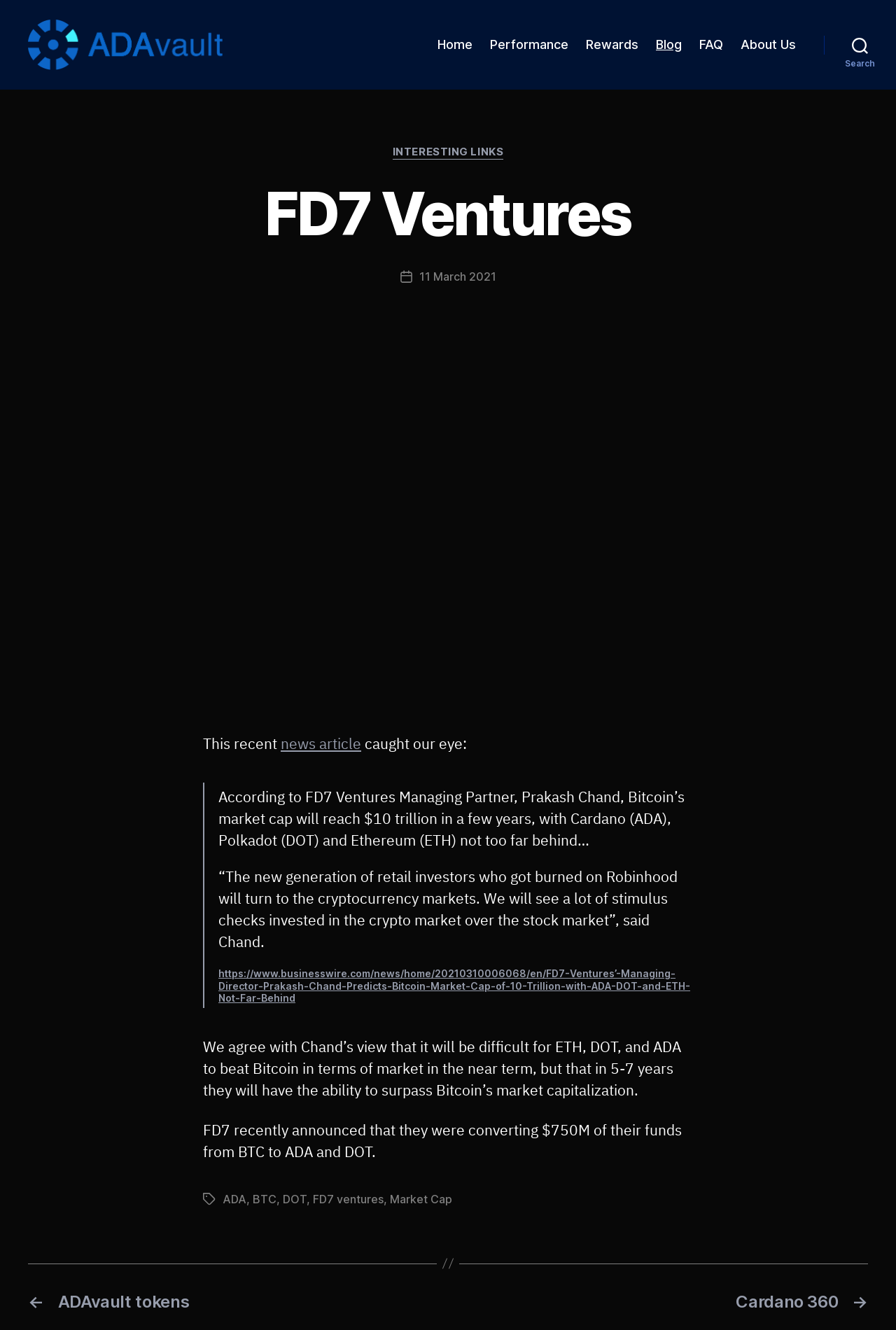What is the predicted market cap of Bitcoin?
Please interpret the details in the image and answer the question thoroughly.

According to the article, Prakash Chand predicts that Bitcoin's market cap will reach 10 trillion in a few years. This information can be found in the quote block where Chand's statement is mentioned.